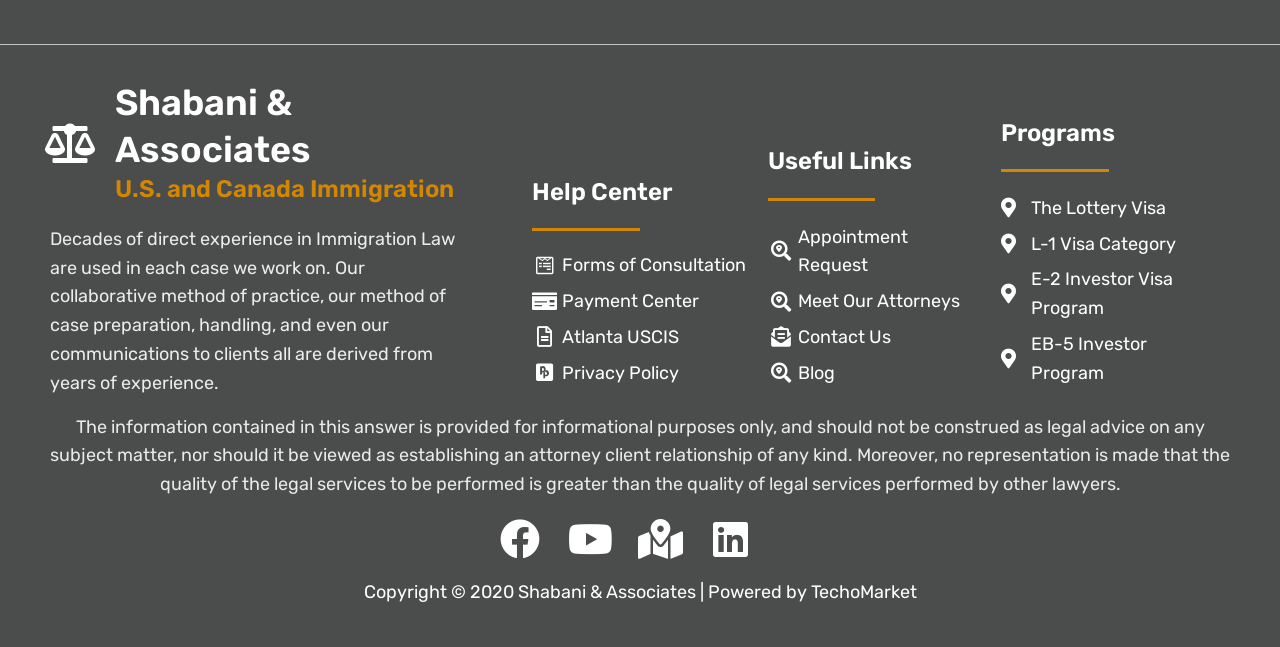What is the name of the law firm?
Look at the image and provide a short answer using one word or a phrase.

Shabani & Associates